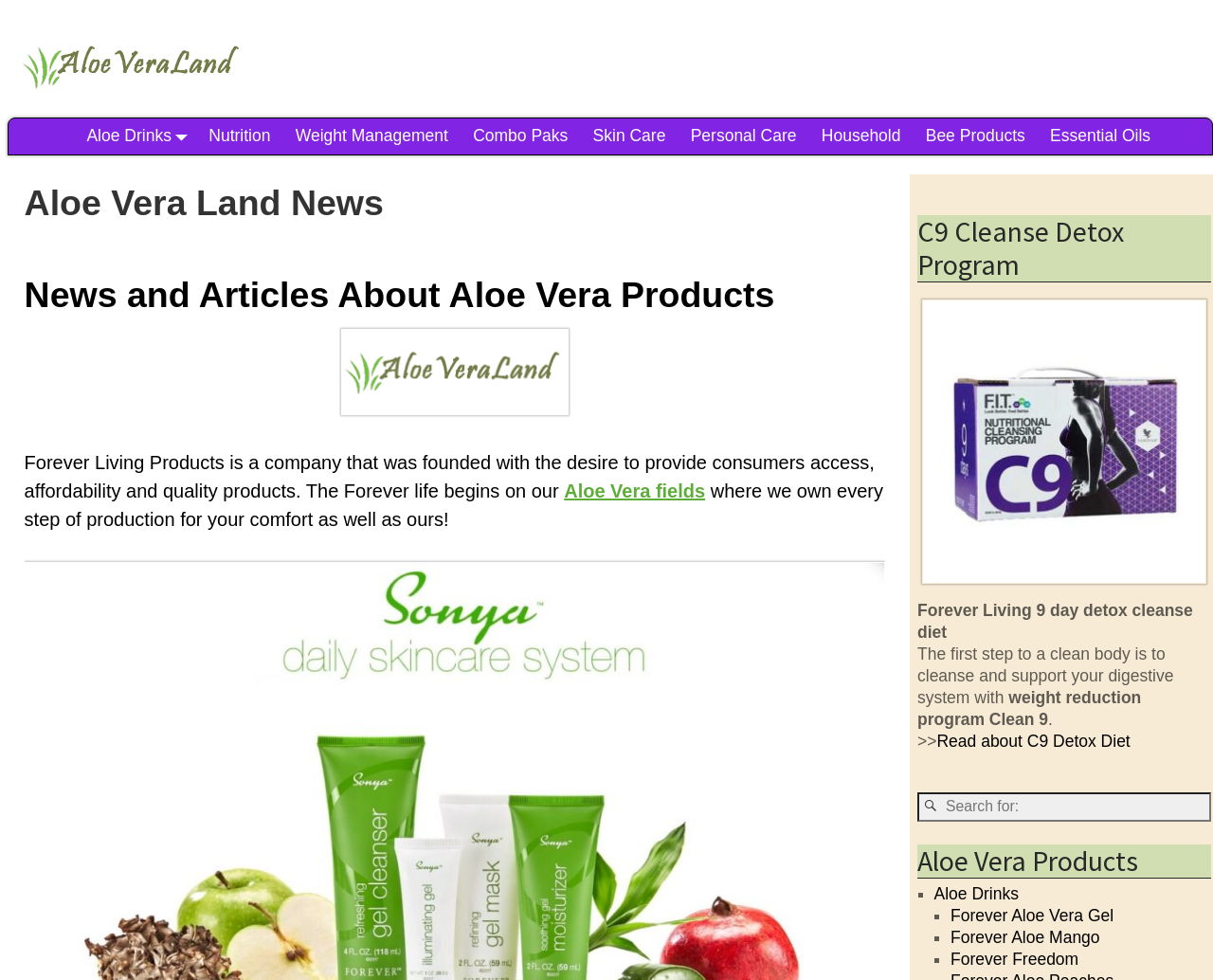Carefully examine the image and provide an in-depth answer to the question: What is the first step to a clean body according to the webpage?

According to the webpage, the first step to a clean body is to cleanse and support your digestive system with the C9 Cleanse detox diet.